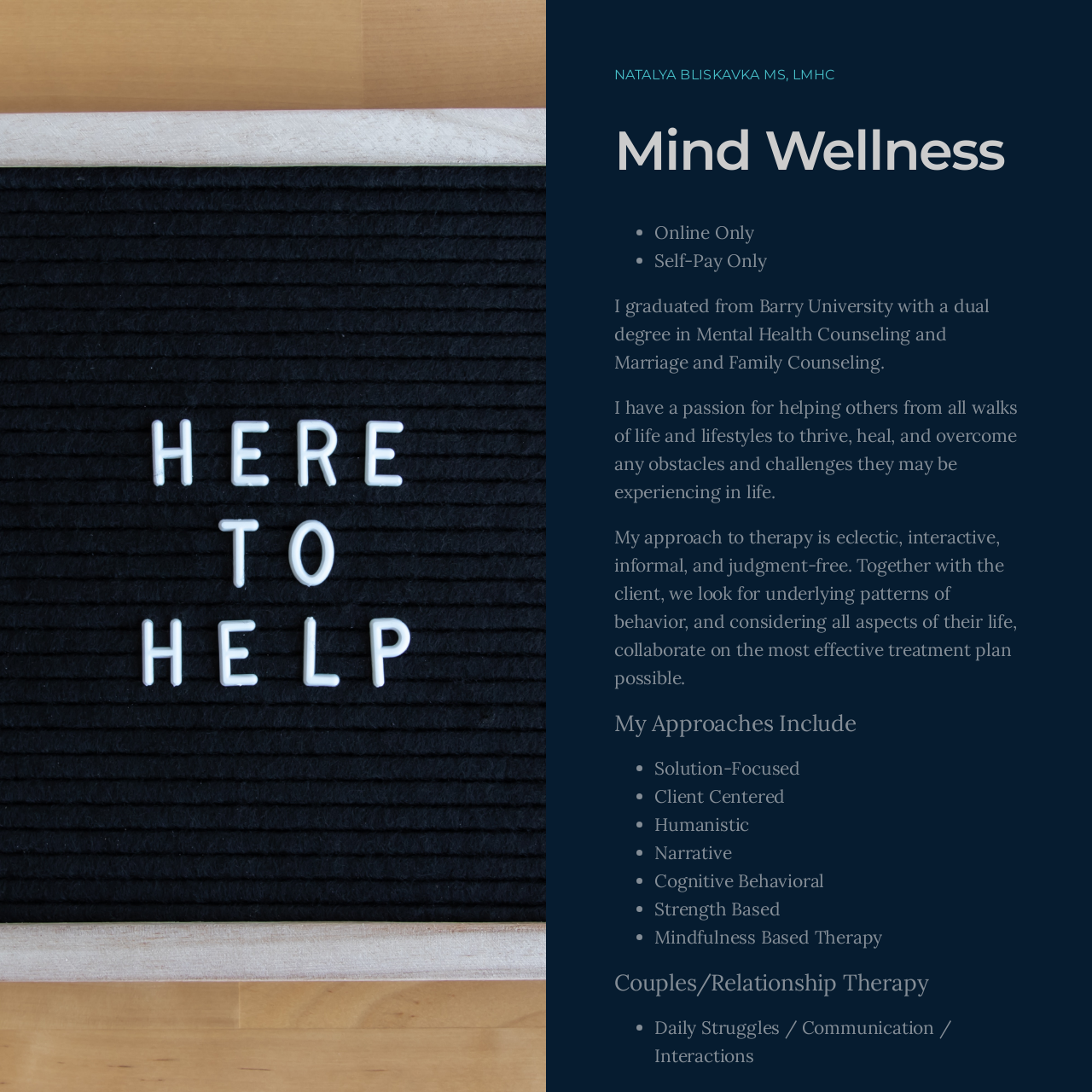What is the therapist's name?
Could you give a comprehensive explanation in response to this question?

The therapist's name is mentioned in the heading 'NATALYA BLISKAVKA MS, LMHC' at the top of the webpage.